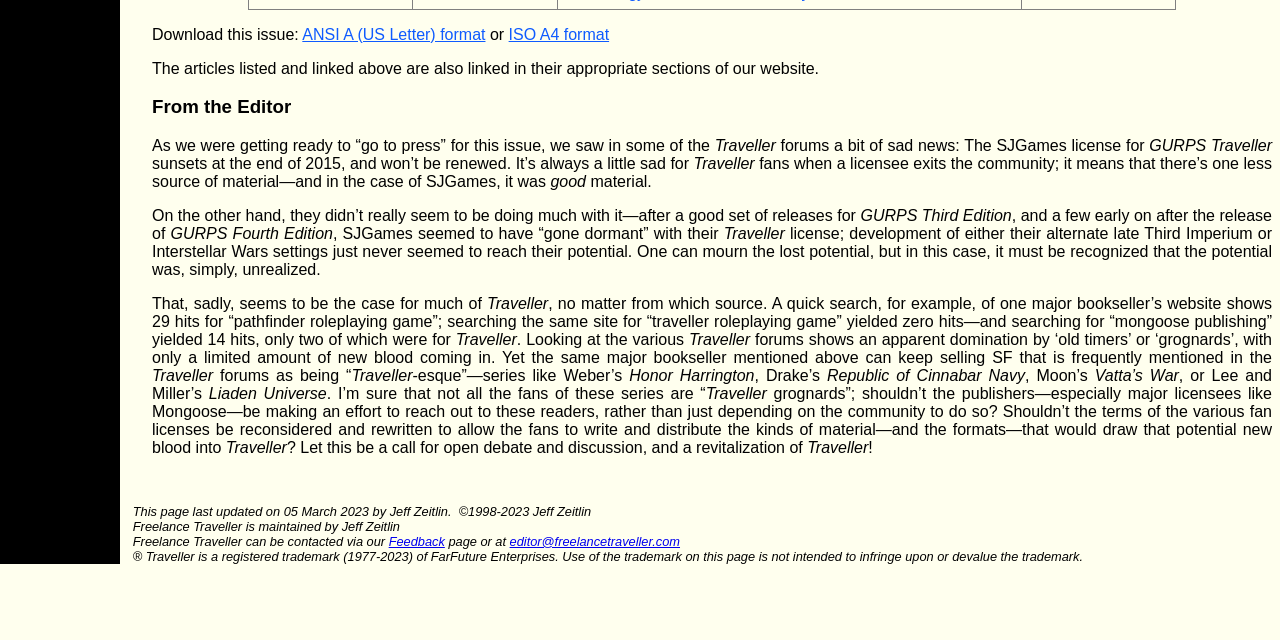Please specify the bounding box coordinates in the format (top-left x, top-left y, bottom-right x, bottom-right y), with all values as floating point numbers between 0 and 1. Identify the bounding box of the UI element described by: ISO A4 format

[0.397, 0.04, 0.476, 0.067]